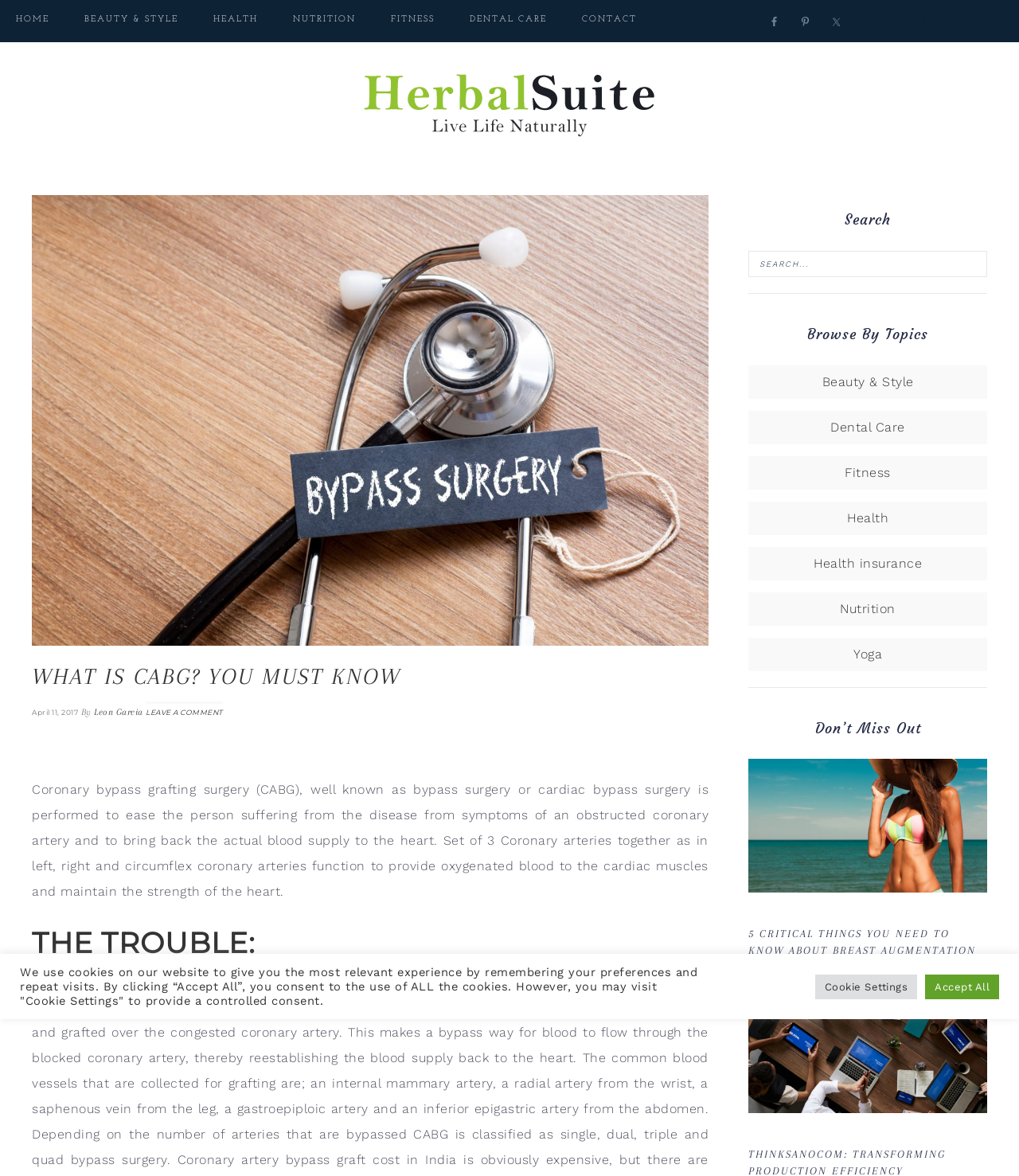What is the title of the related article?
Based on the screenshot, answer the question with a single word or phrase.

5 Critical Things You Need To Know About Breast Augmentation